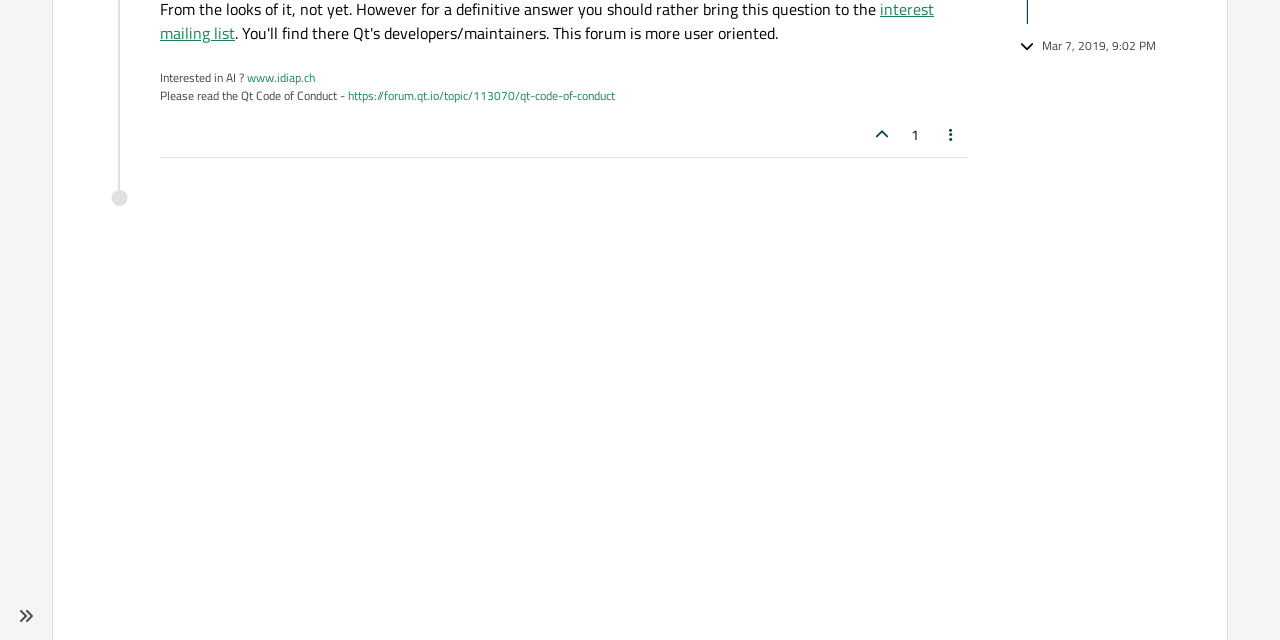Find the bounding box coordinates for the element described here: "parent_node: 1 title="Upvote post"".

[0.676, 0.189, 0.702, 0.233]